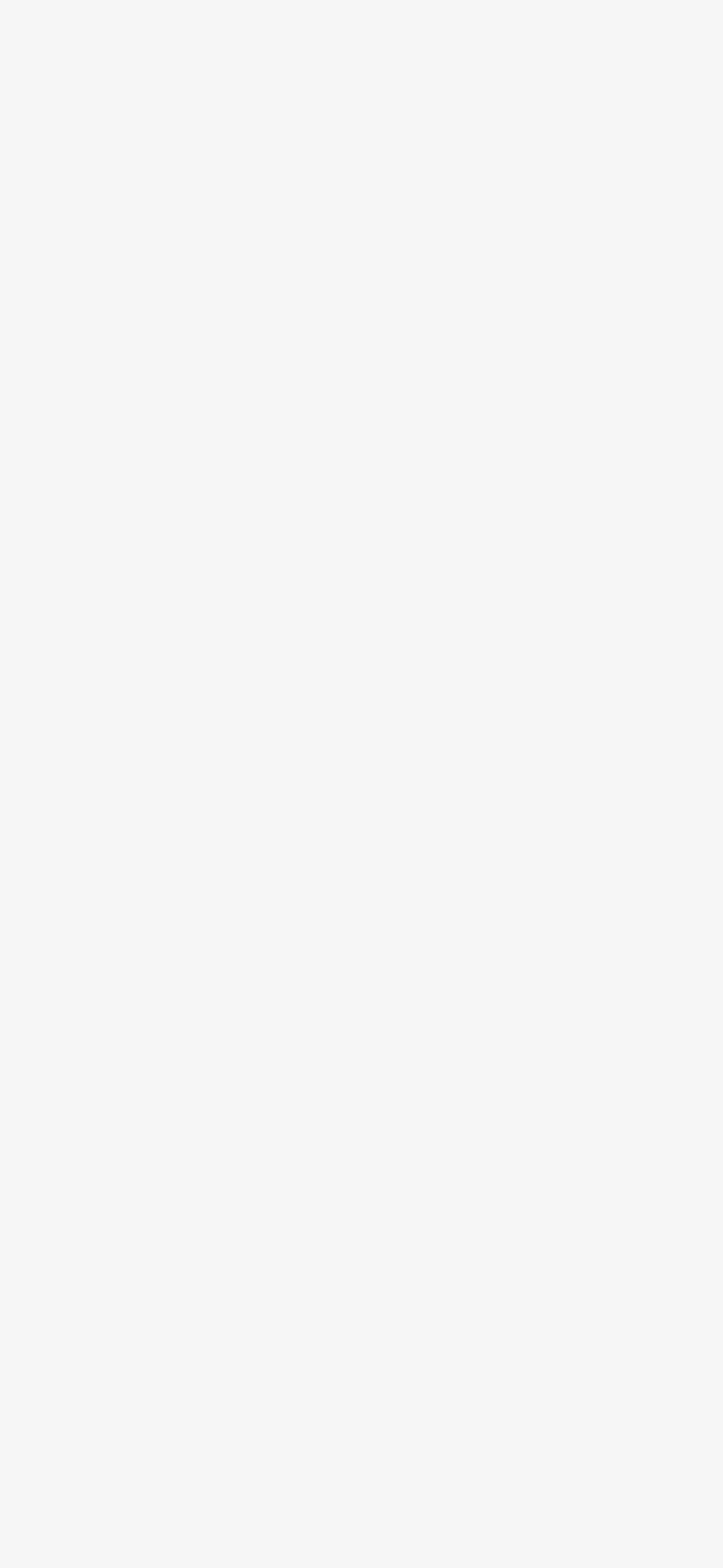Please provide a brief answer to the question using only one word or phrase: 
How many images are there on this webpage?

5